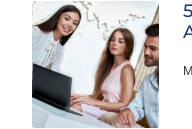Compose an extensive description of the image.

The image showcases a collaborative scene in a professional setting, featuring three young adults engaged around a laptop. The woman on the left, dressed in a white blouse, exudes enthusiasm as she smiles broadly, suggesting an open and inviting atmosphere. The central figure, a woman with long brown hair wearing a light pink dress, appears focused, her attention directed towards the laptop, which indicates a shared learning or brainstorming moment. To her right, a man in a light blue shirt leans in, participating attentively in the discussion. The backdrop features a soft, neutral tone and a decorative world map, emphasizing a global or expansive perspective in the professional context. This image is associated with an article titled "5 Indicators of a Great Recruiting Agency," highlighting essential insights for those navigating the recruitment landscape. It was published on March 26, 2024, adding timeliness to the topics at hand.